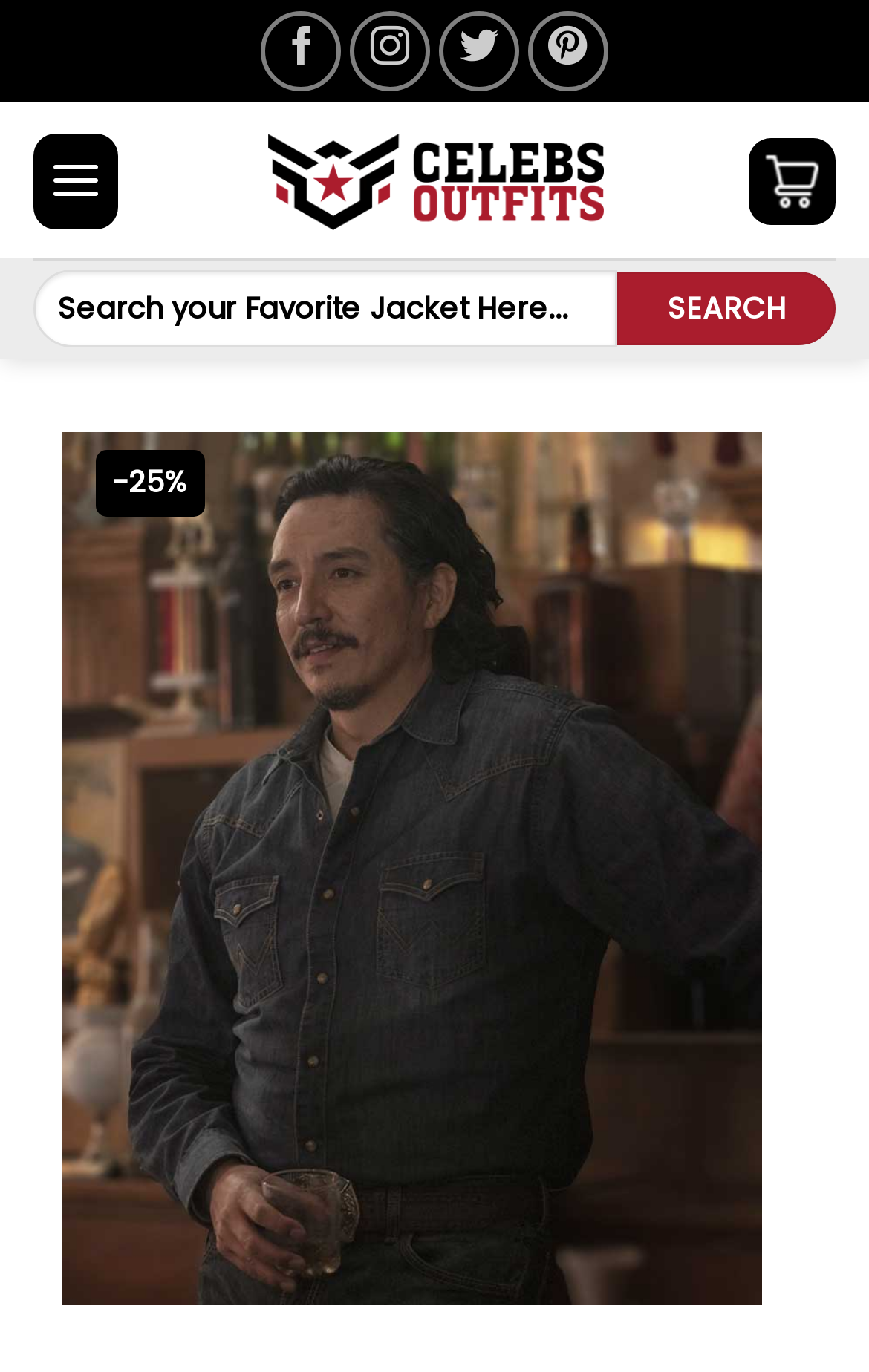Please determine the bounding box coordinates for the element that should be clicked to follow these instructions: "View Cart".

[0.862, 0.1, 0.962, 0.163]